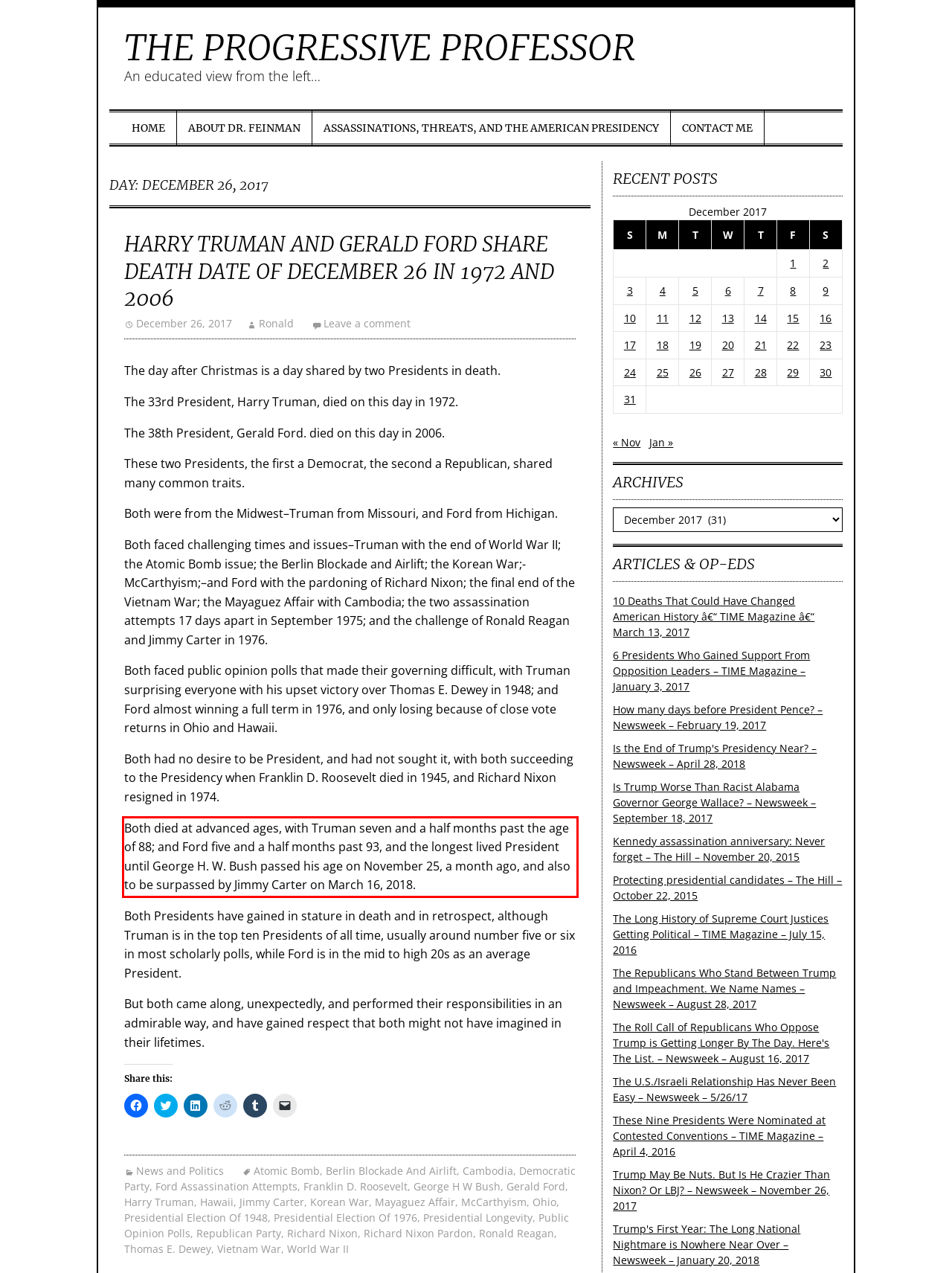With the given screenshot of a webpage, locate the red rectangle bounding box and extract the text content using OCR.

Both died at advanced ages, with Truman seven and a half months past the age of 88; and Ford five and a half months past 93, and the longest lived President until George H. W. Bush passed his age on November 25, a month ago, and also to be surpassed by Jimmy Carter on March 16, 2018.